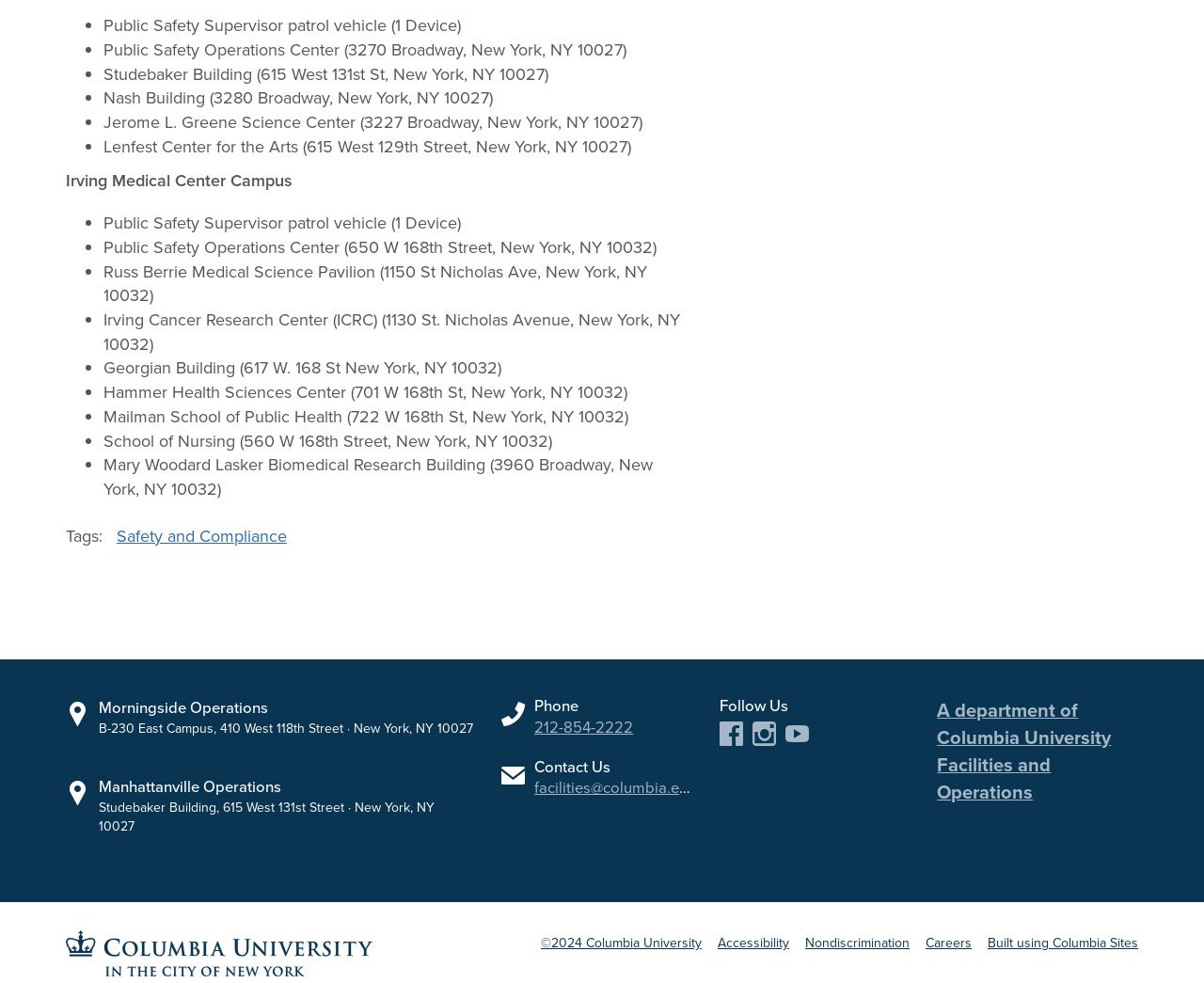Provide the bounding box coordinates of the section that needs to be clicked to accomplish the following instruction: "Check 'Facebook'."

None